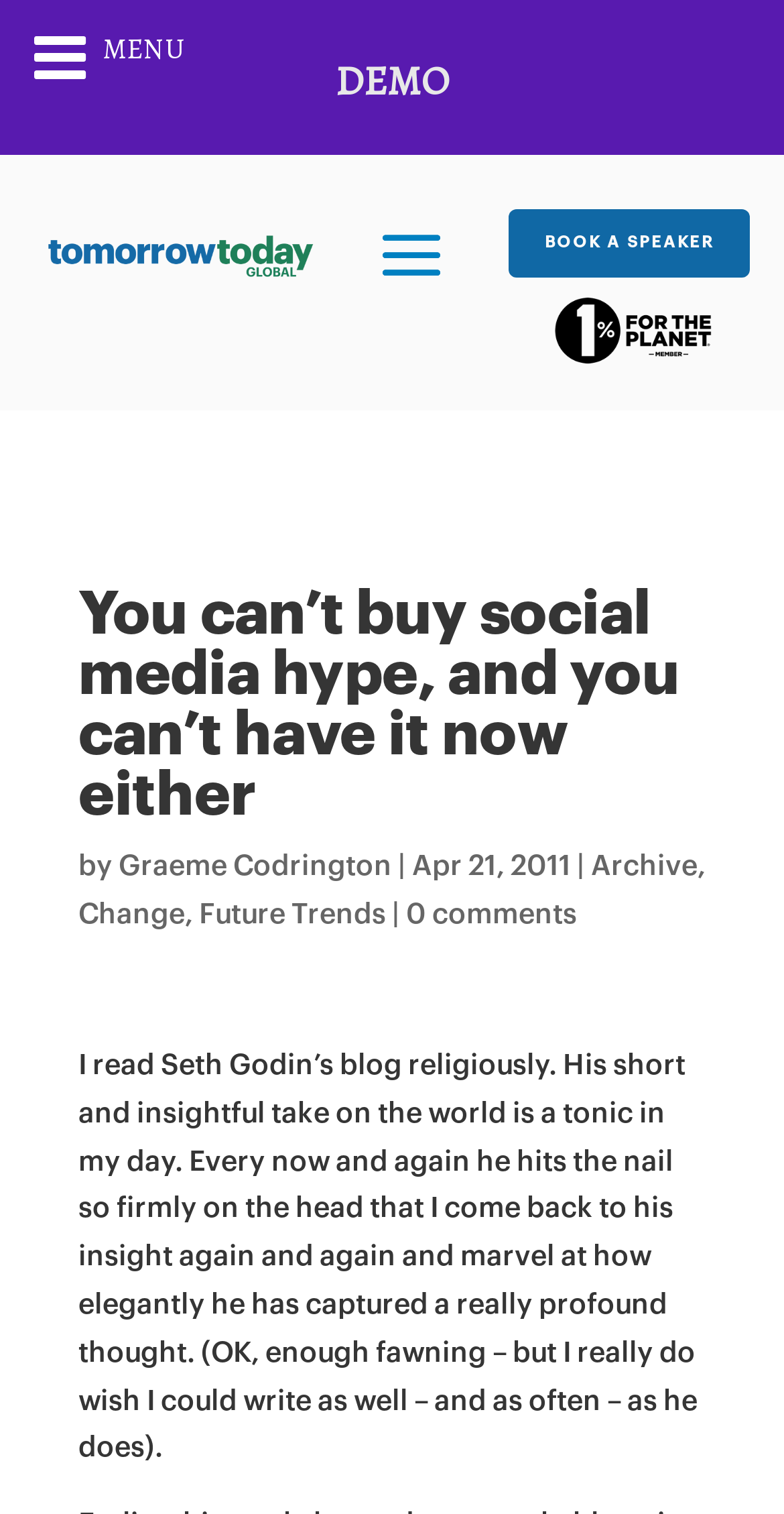Identify the bounding box coordinates for the UI element described as follows: "BOOK A SPEAKER". Ensure the coordinates are four float numbers between 0 and 1, formatted as [left, top, right, bottom].

[0.649, 0.138, 0.956, 0.183]